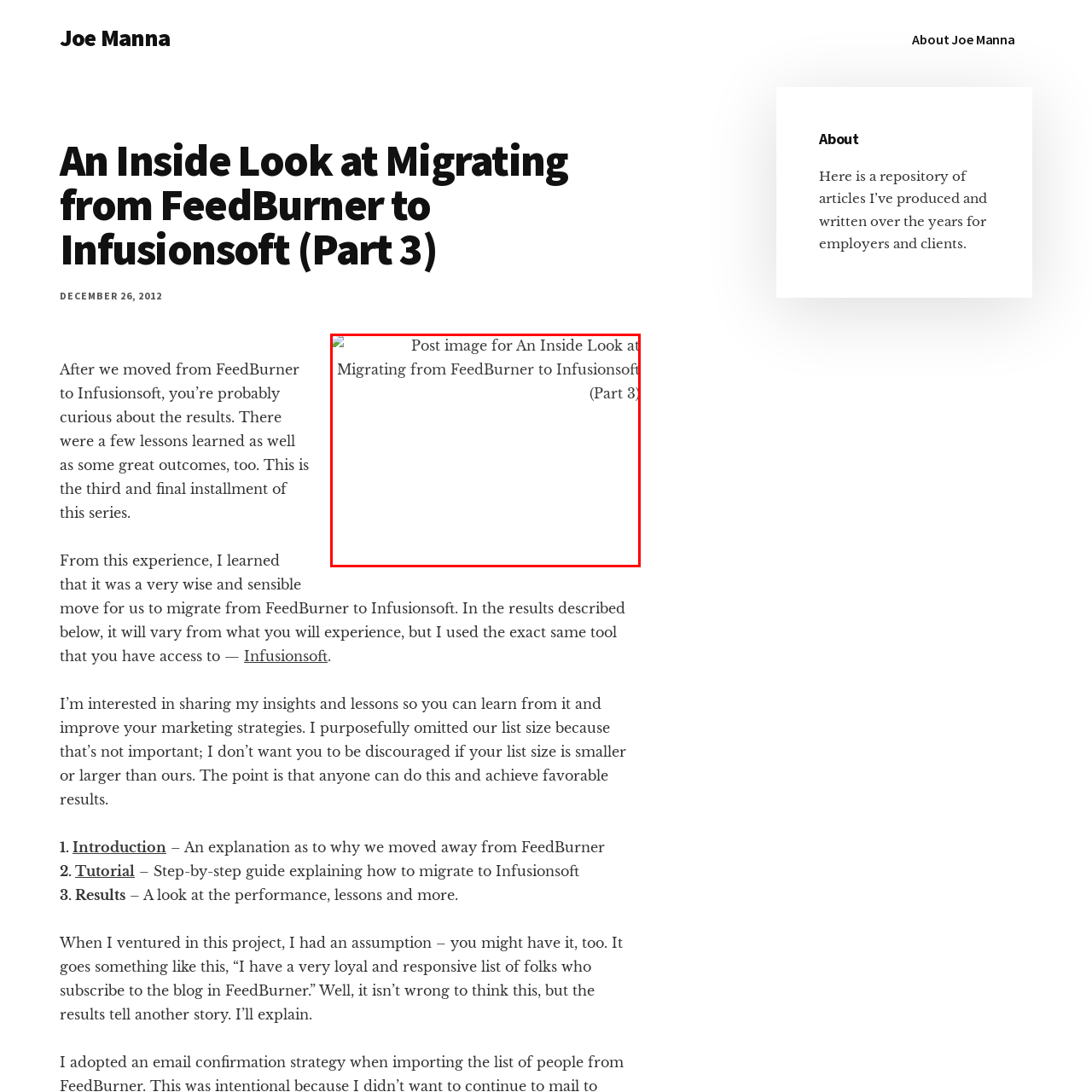Give a thorough account of what is shown in the red-encased segment of the image.

This image serves as a visual representation for the blog post titled "An Inside Look at Migrating from FeedBurner to Infusionsoft (Part 3)", authored by Joe Manna. The image likely includes elements related to the themes discussed in the post, which centers on the experiences and lessons learned from transitioning from FeedBurner to Infusionsoft. This third installment of the series highlights the practical outcomes and insights gained throughout the migration process. The accompanying text reflects the author's intent to share valuable marketing strategies to help readers optimize their own transition experiences. The date of publication is December 26, 2012.